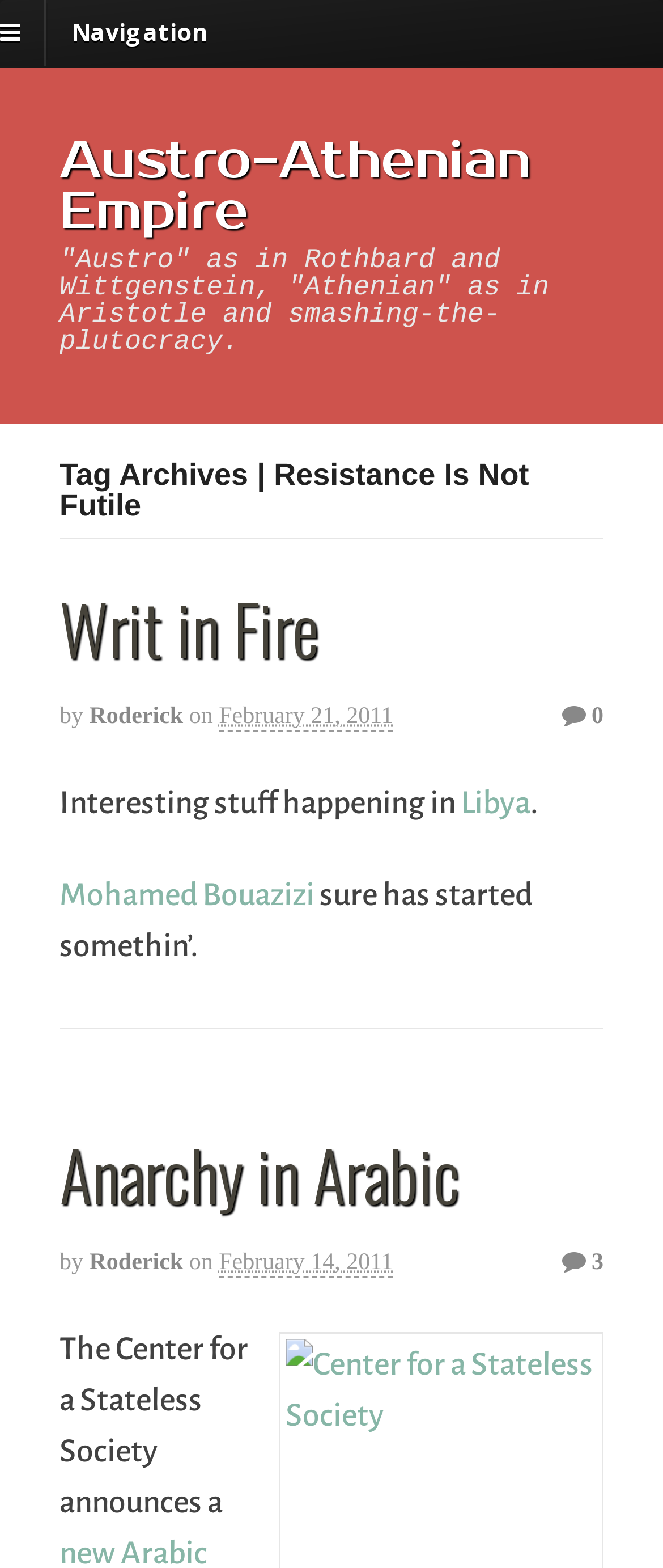Locate the bounding box coordinates of the element I should click to achieve the following instruction: "Check Libya".

[0.695, 0.502, 0.8, 0.523]